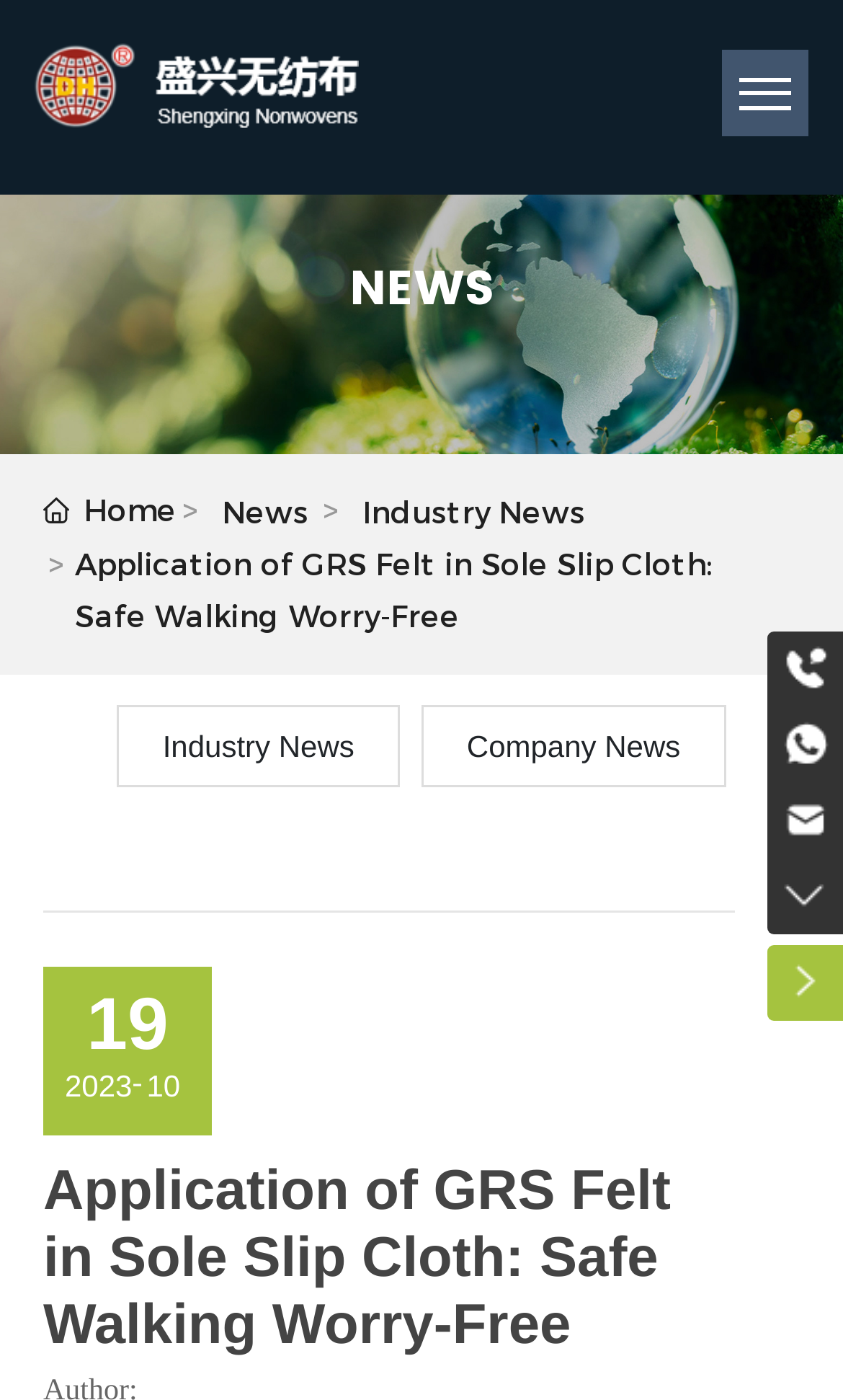Please determine the bounding box coordinates of the element to click in order to execute the following instruction: "visit home page". The coordinates should be four float numbers between 0 and 1, specified as [left, top, right, bottom].

[0.05, 0.351, 0.209, 0.378]